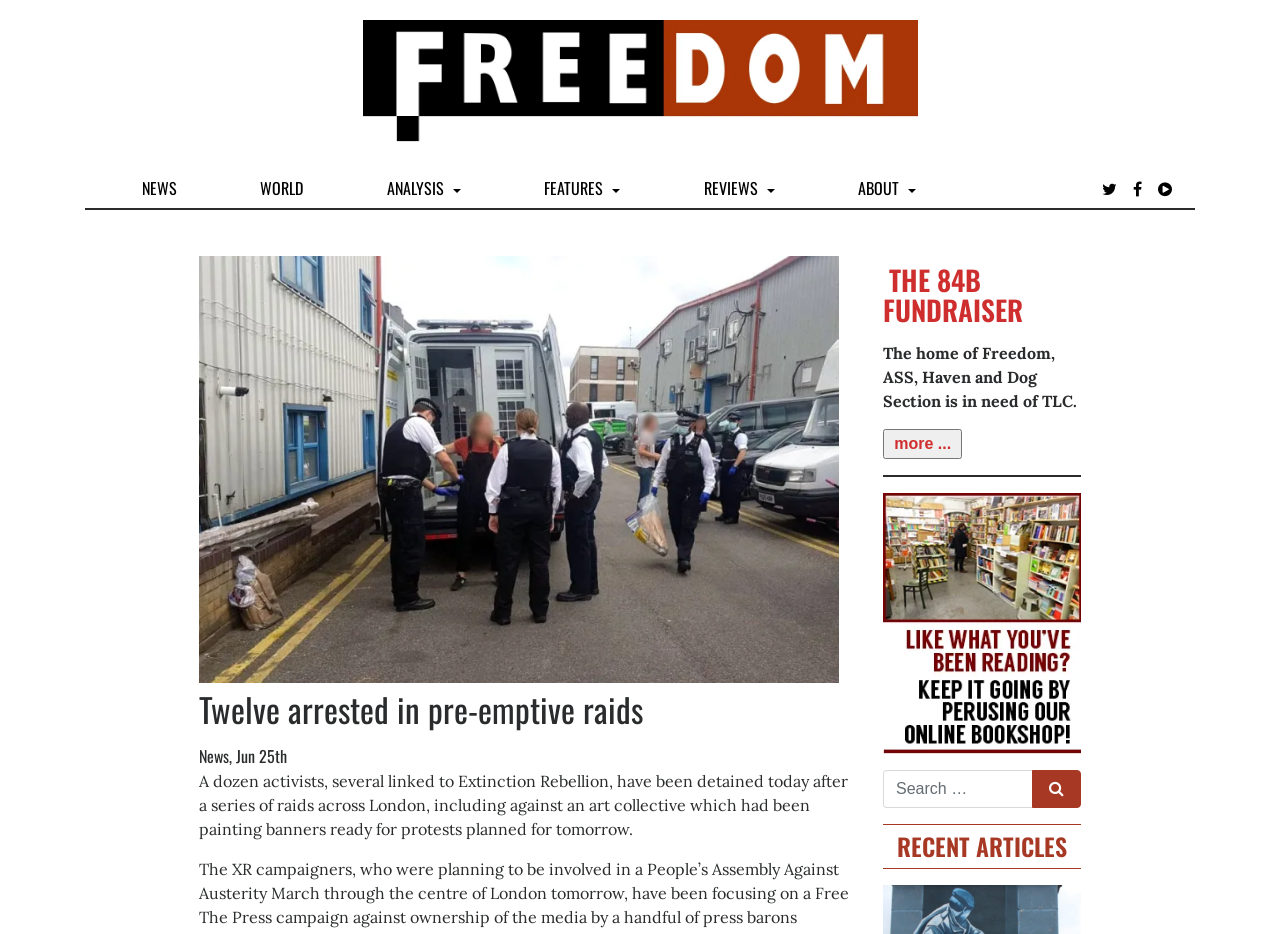Using the description "Reviews", predict the bounding box of the relevant HTML element.

[0.544, 0.18, 0.611, 0.223]